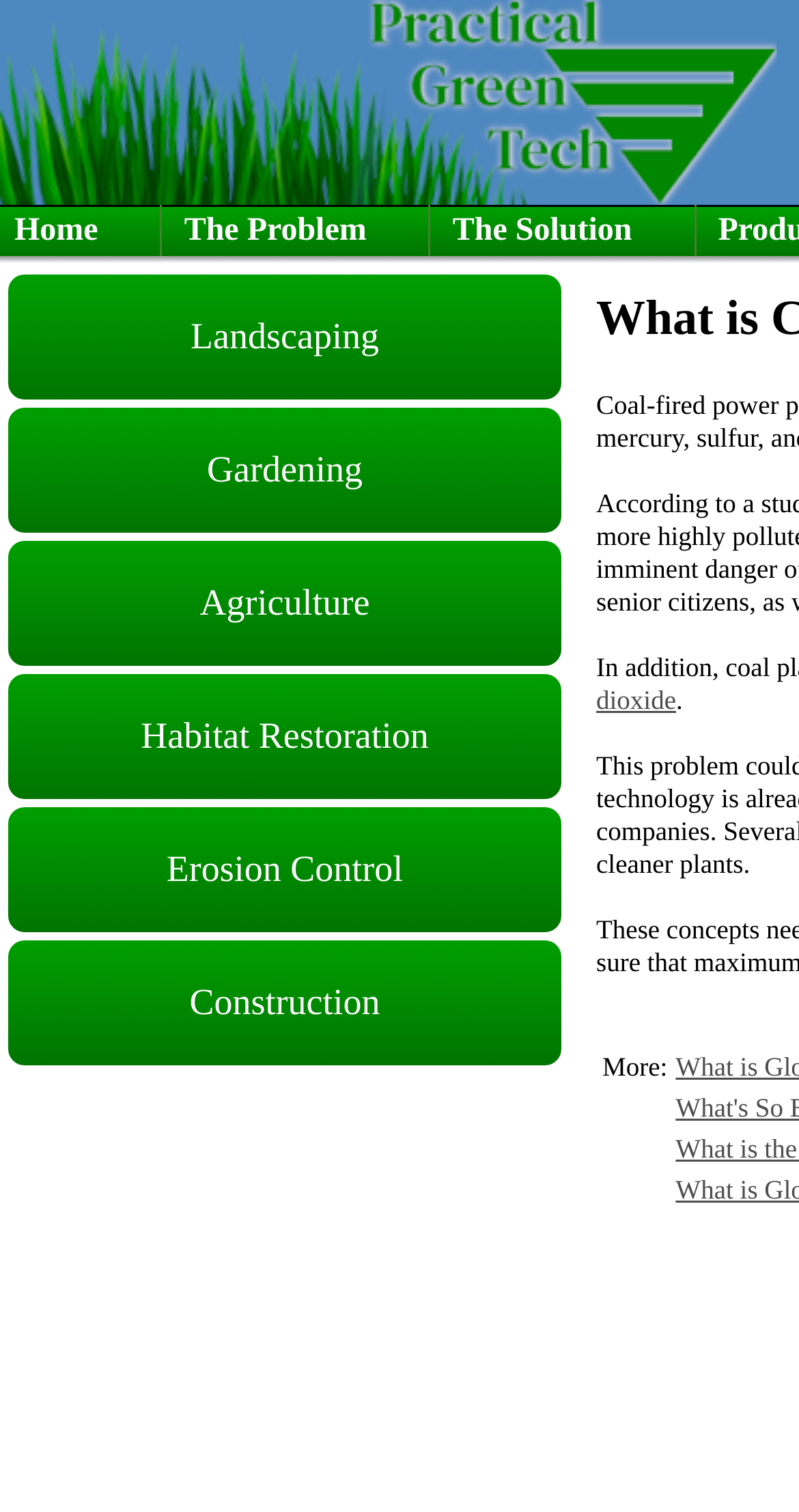Can you find the bounding box coordinates for the element to click on to achieve the instruction: "explore the solution"?

[0.548, 0.136, 0.871, 0.169]